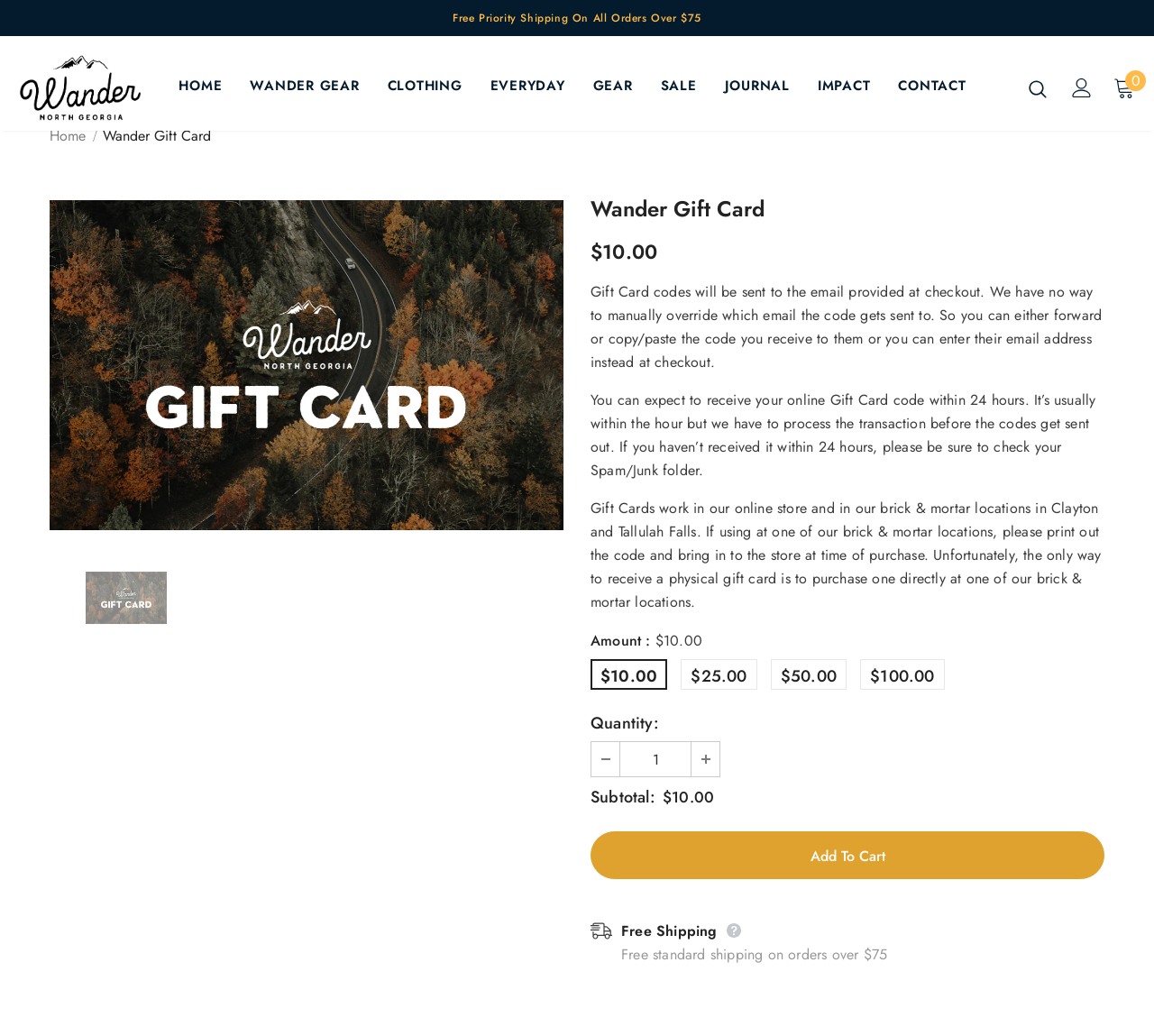Provide the bounding box coordinates of the area you need to click to execute the following instruction: "Select the 'Wander Gift Card' option".

[0.043, 0.193, 0.488, 0.512]